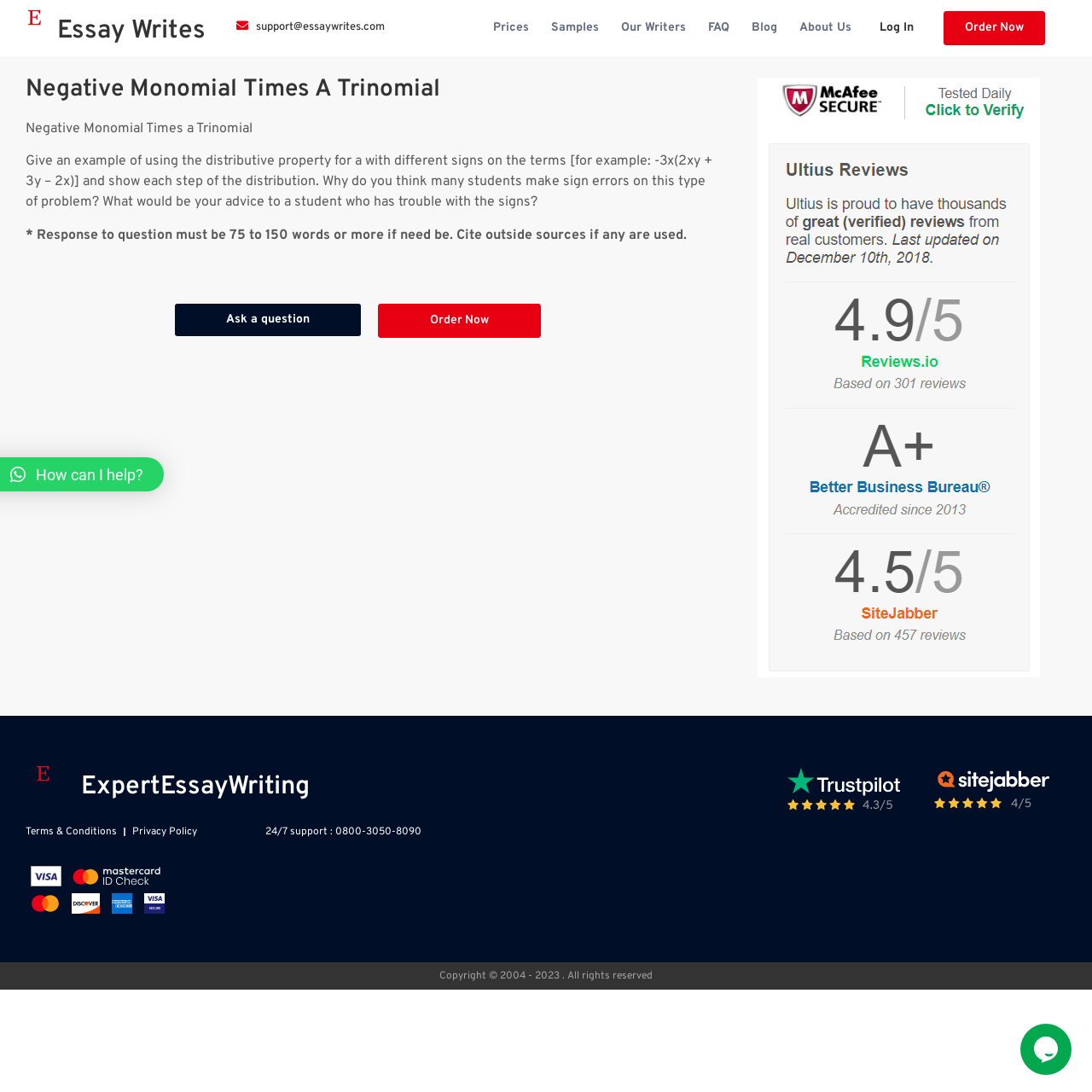Determine the bounding box coordinates of the region that needs to be clicked to achieve the task: "Ask a question".

[0.16, 0.278, 0.331, 0.308]